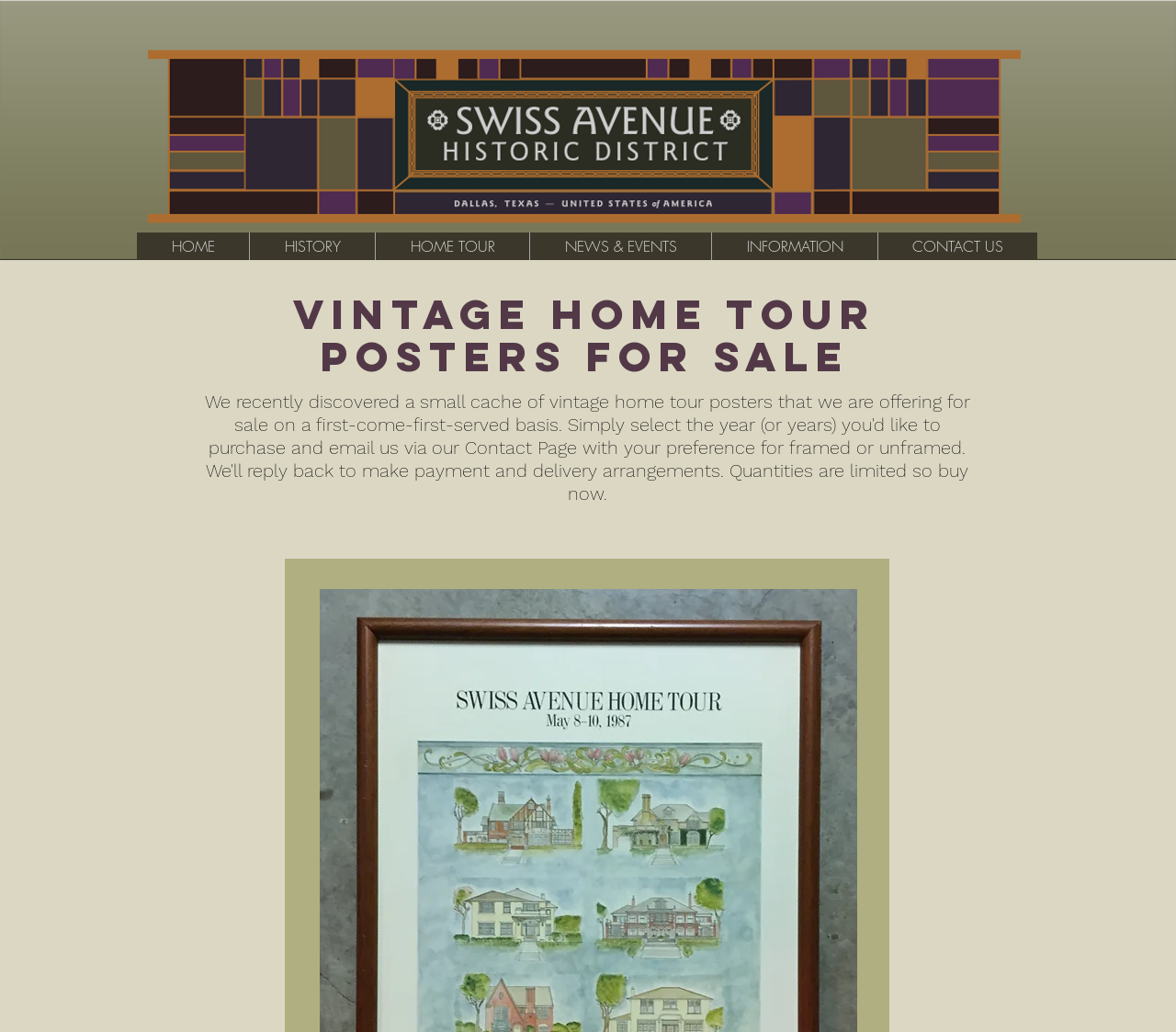Using the details in the image, give a detailed response to the question below:
How can the posters be purchased?

The webpage states 'We recently discovered a small cache of vintage home tour posters that we are offering for sale on a first-come-first-served basis.', which implies that the posters can be purchased on a first-come-first-served basis, meaning that the first customers to request a poster will be the first to receive it.